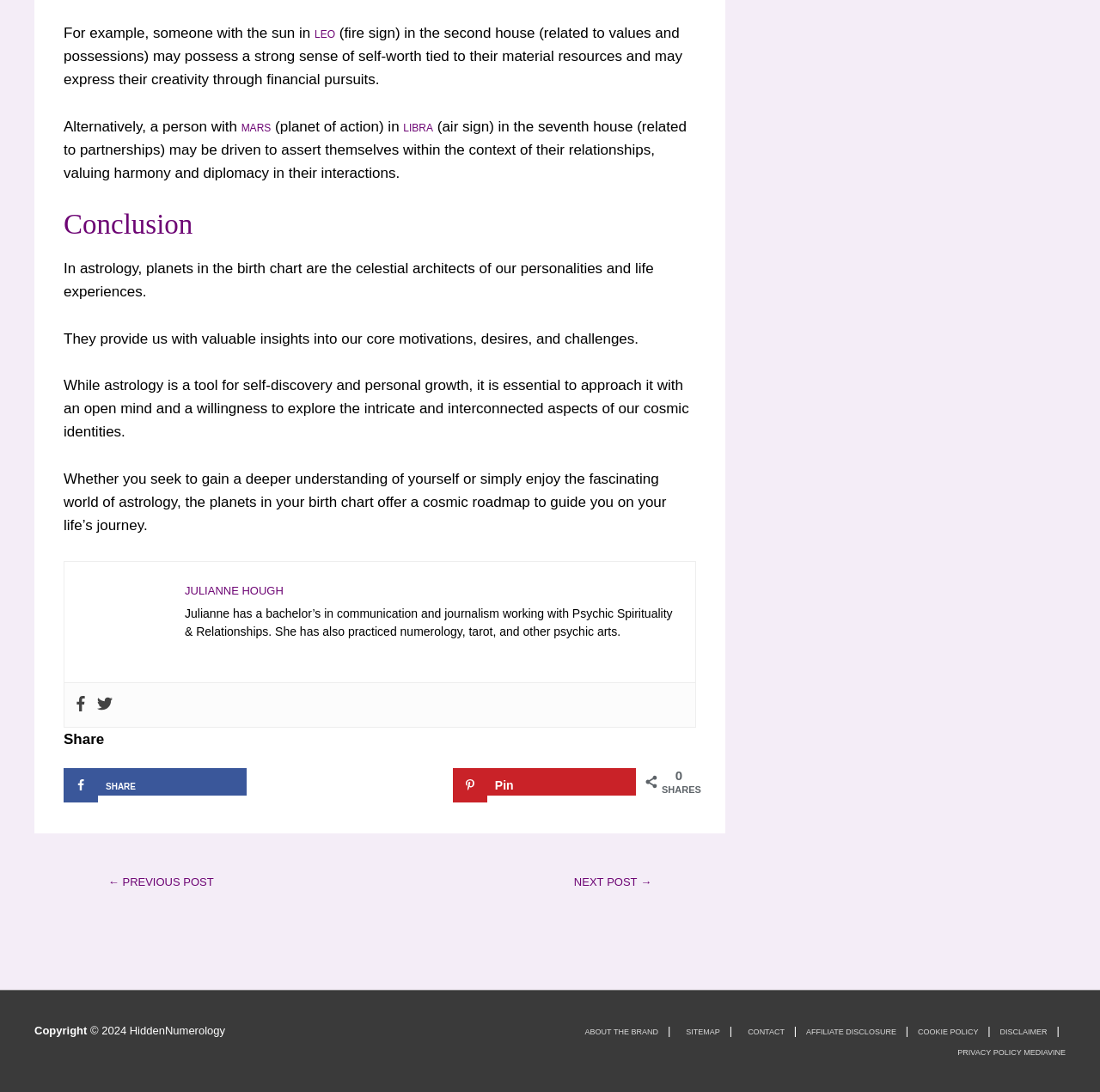Refer to the image and provide an in-depth answer to the question:
Who is the author of the article?

The webpage mentions Julianne Hough as the author, with a brief bio stating that she has a bachelor's degree in communication and journalism and has worked with Psychic Spirituality & Relationships.